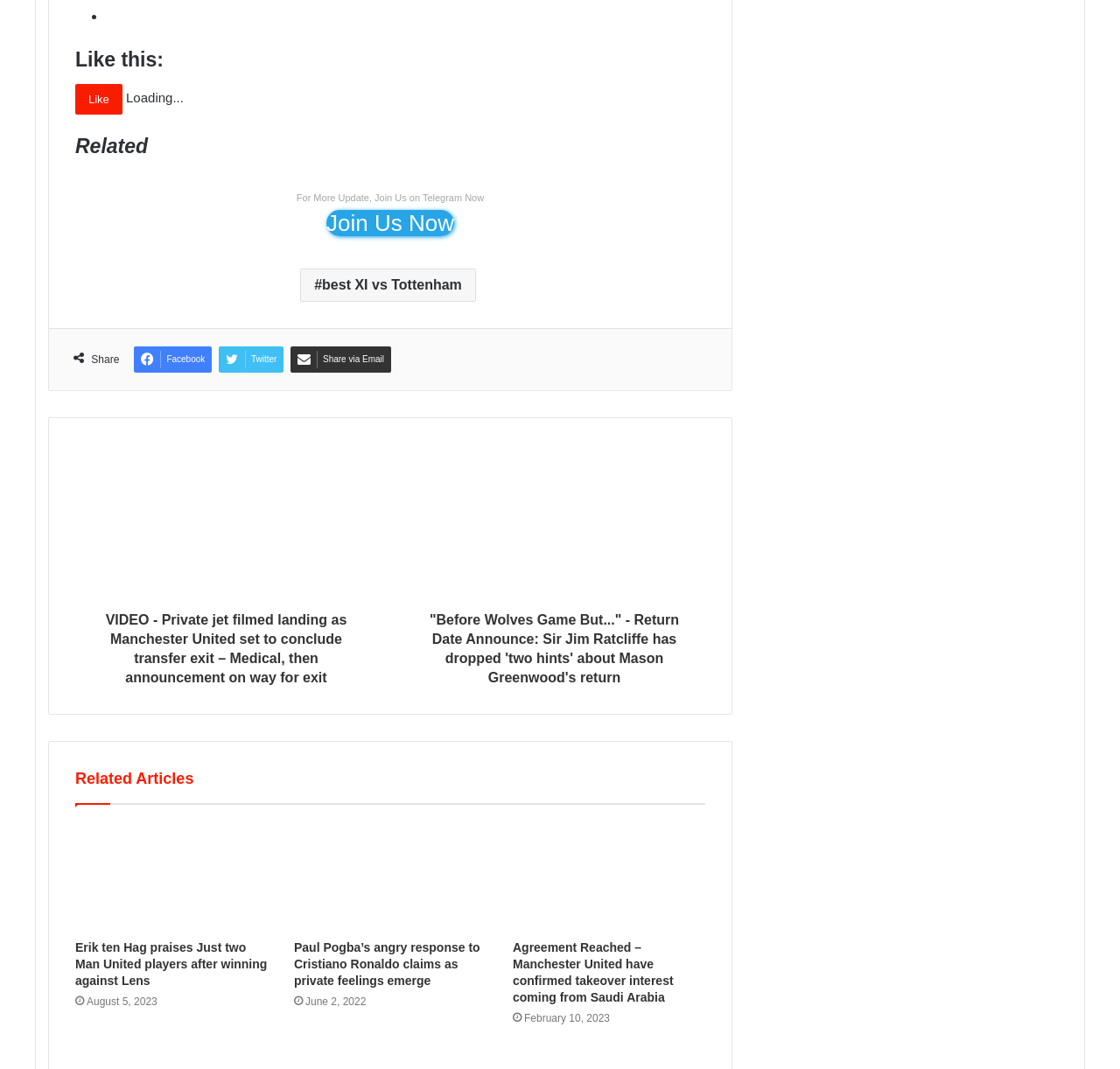Give a succinct answer to this question in a single word or phrase: 
What is the topic of the article with the title 'VIDEO - Private jet filmed landing as Manchester United set to conclude transfer exit – Medical, then announcement on way for exit'?

Manchester United